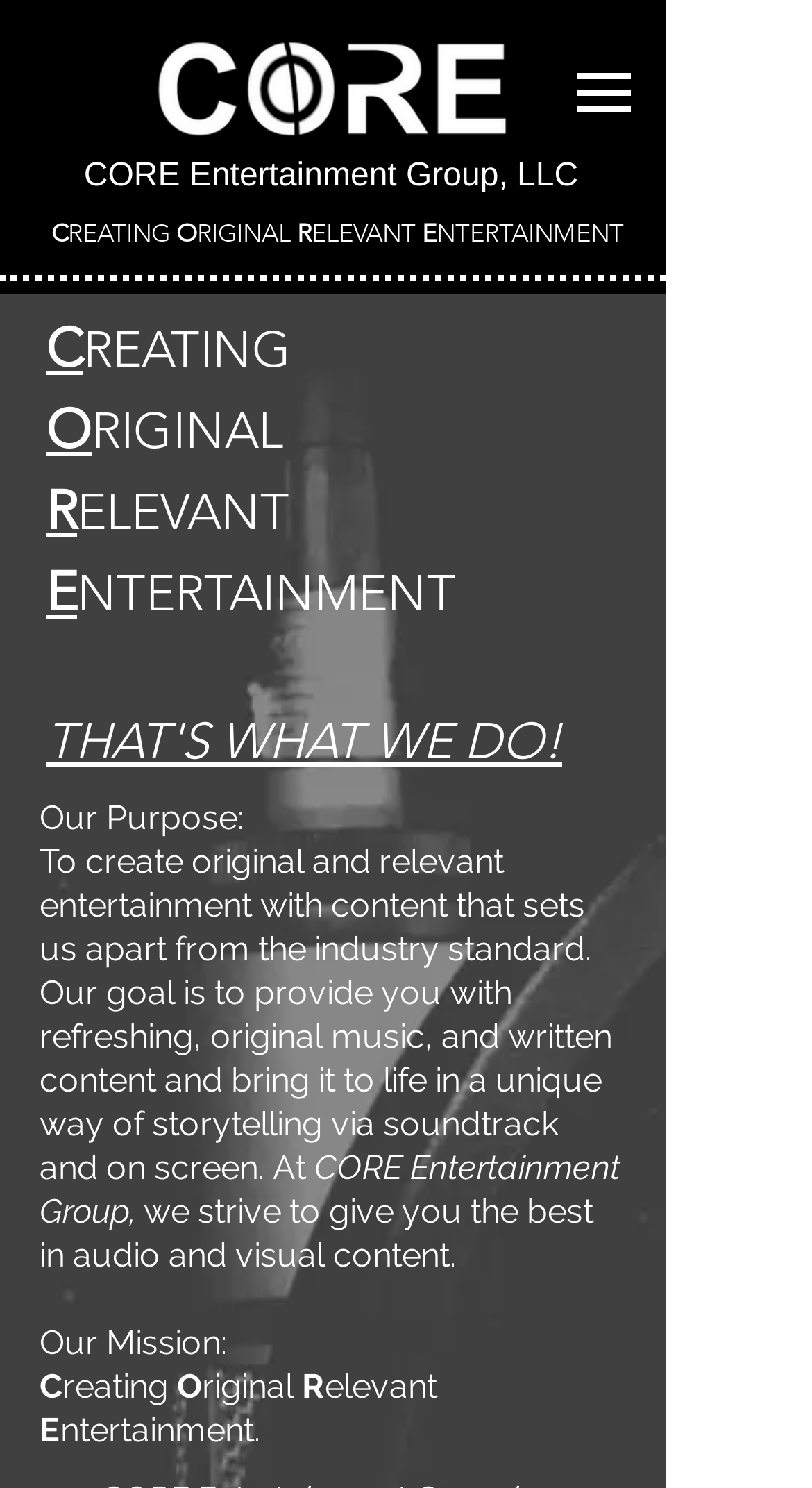Describe all the key features of the webpage in detail.

The webpage is about CORE Entertainment Group, LLC, a company that creates original and relevant entertainment content. At the top left of the page, there is a logo image of the company. Below the logo, the company name "CORE Entertainment Group, LLC" is displayed in a large font. 

To the right of the logo, there are four headings arranged vertically, which are "CREATING", "ORIGINAL", "RELEVANT", and "ENTERTAINMENT". These headings are followed by a statement "THAT'S WHAT WE DO!".

Below these headings, there is a section that describes the company's purpose. The section starts with the title "Our Purpose:" and is followed by a paragraph of text that explains the company's goal of creating original and relevant entertainment content.

Further down the page, there is another section titled "Our Mission:". This section also starts with a title and is followed by a paragraph of text that describes the company's mission. The text is arranged in a similar format to the previous section, with the words "CREATING", "ORIGINAL", "RELEVANT", and "ENTERTAINMENT" highlighted.

At the top right of the page, there is a navigation menu labeled "Site" with a dropdown button. The menu is not expanded by default.

There is no prominent mention of Mocha & The Flame Music, which is mentioned in the meta description, on this webpage. However, it is possible that this webpage is part of a larger website that includes information about the music streaming service.